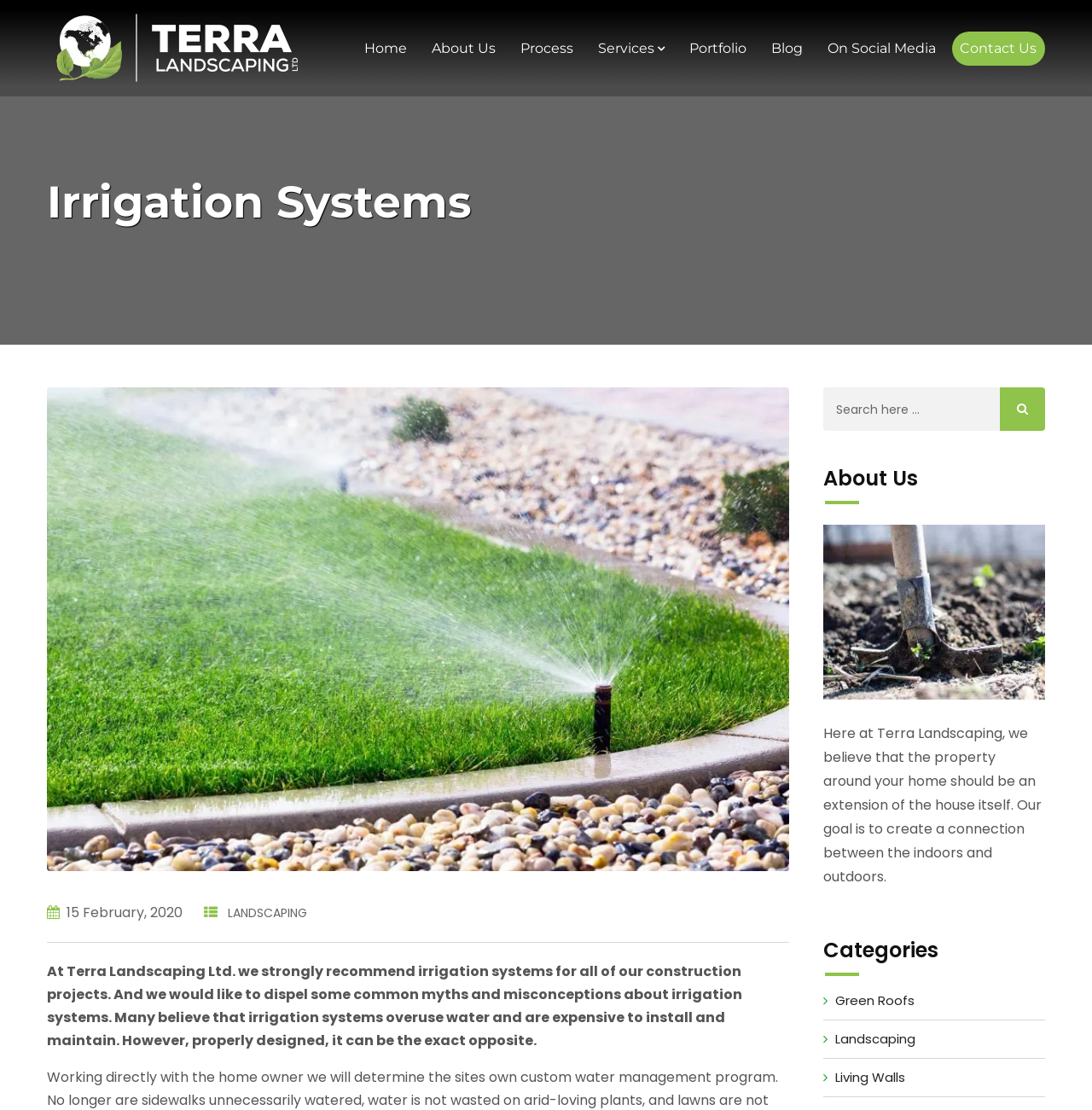Determine the bounding box coordinates of the clickable region to follow the instruction: "Contact Us".

[0.872, 0.028, 0.957, 0.059]